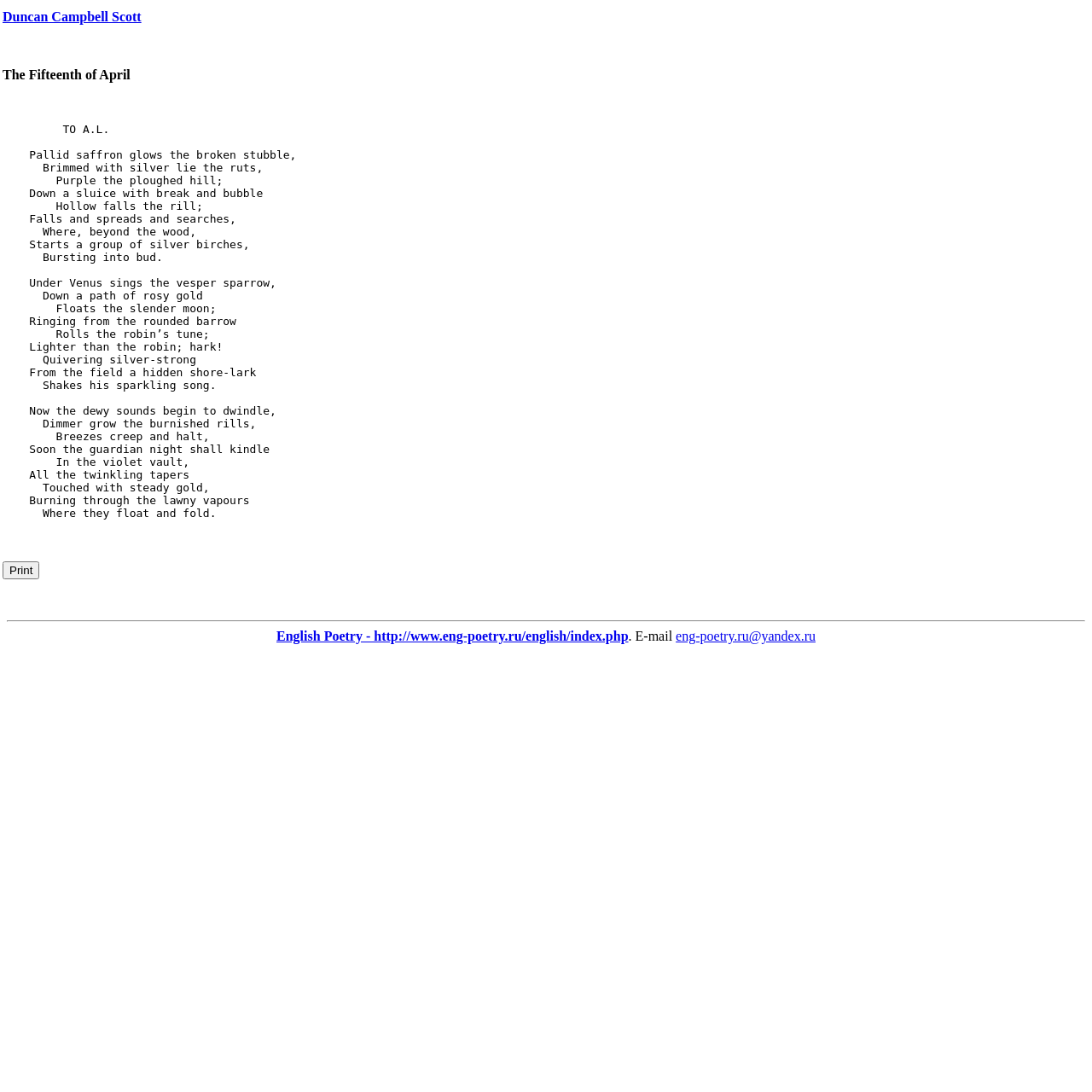Who is the author of the poem?
Analyze the screenshot and provide a detailed answer to the question.

The author of the poem is mentioned in the first line of the poem as 'Duncan Campbell Scott'. This information is also provided as a link at the top of the page.